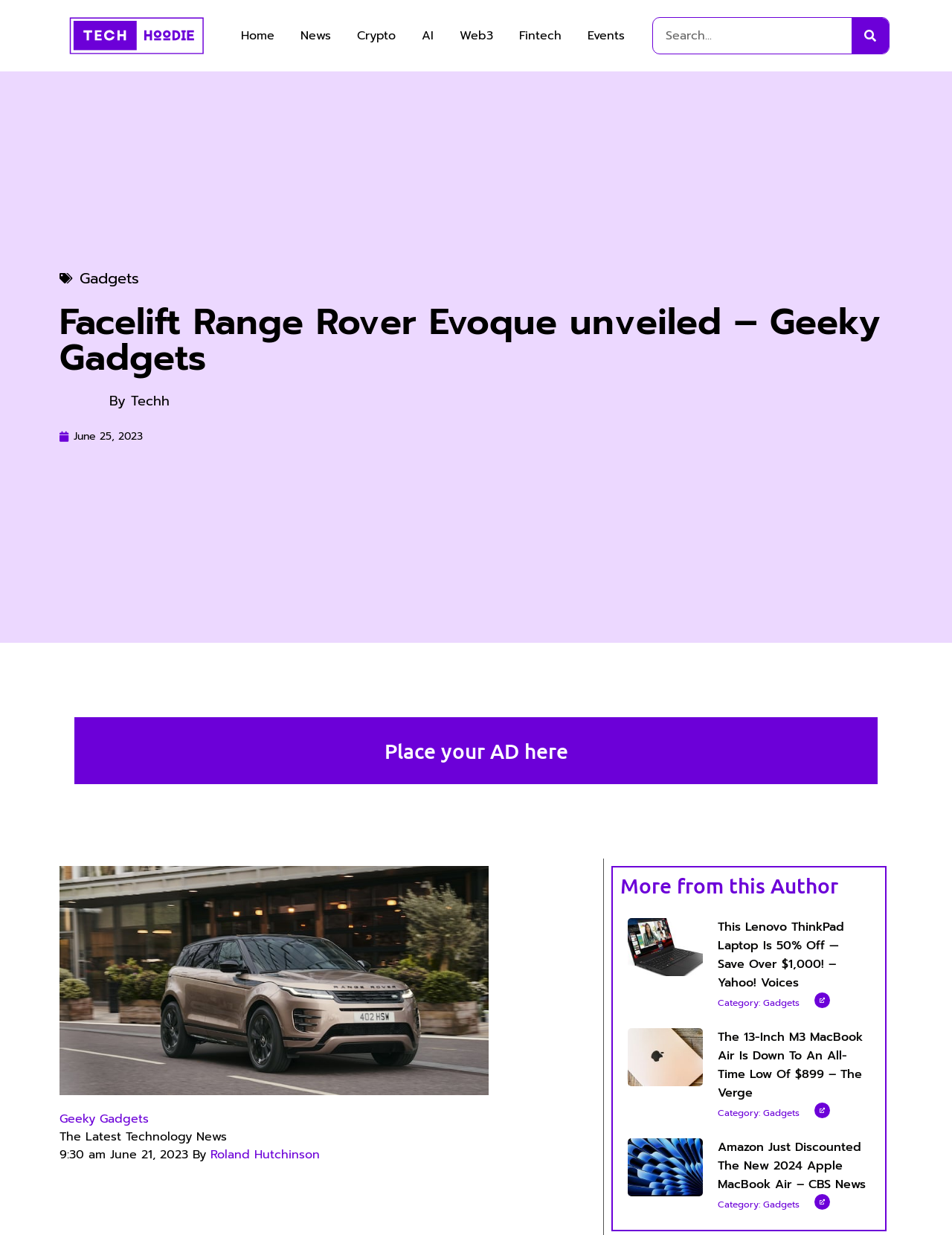Can you find the bounding box coordinates for the UI element given this description: "By Techh"? Provide the coordinates as four float numbers between 0 and 1: [left, top, right, bottom].

[0.062, 0.316, 0.178, 0.333]